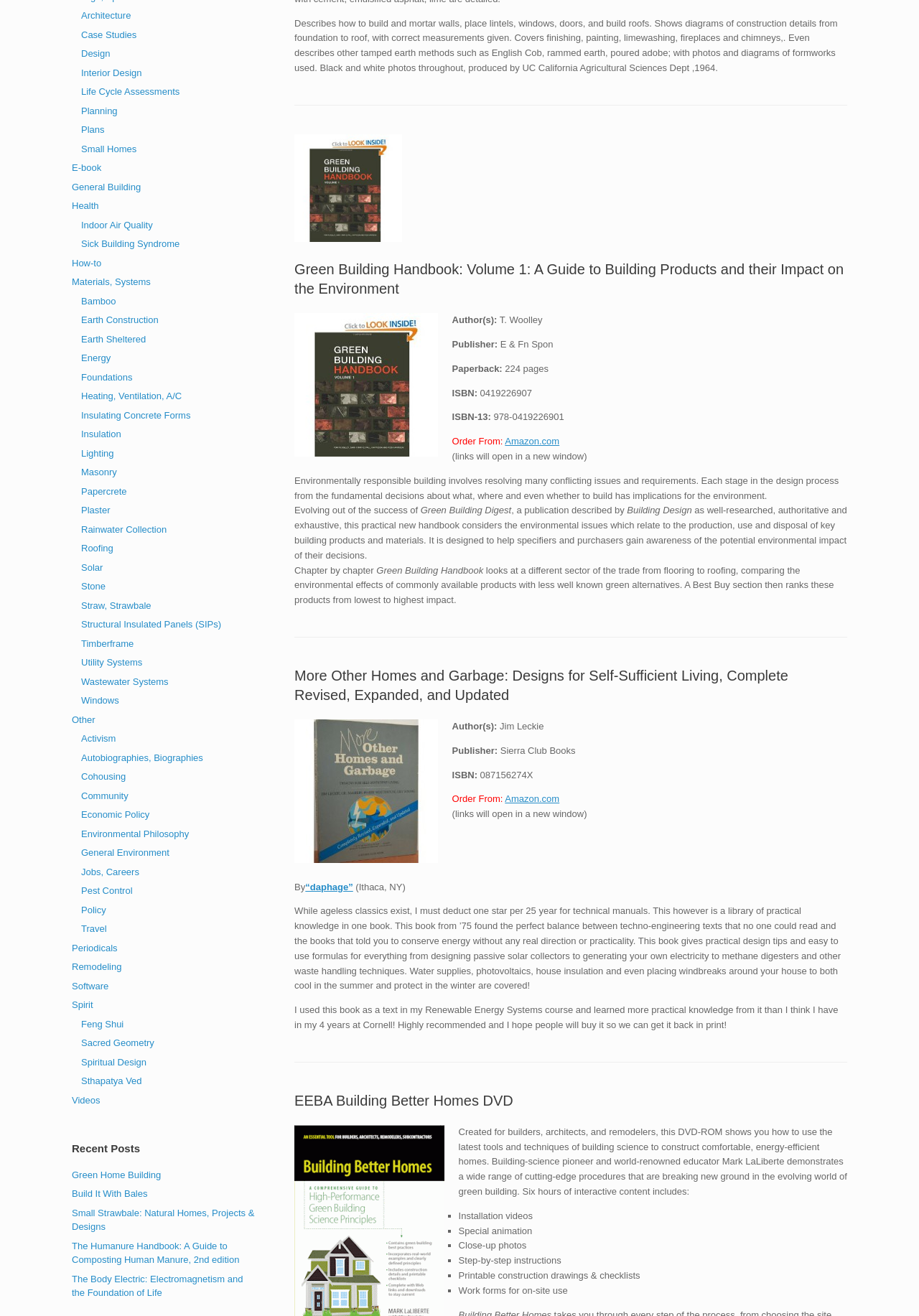Predict the bounding box of the UI element based on the description: "Materials, Systems". The coordinates should be four float numbers between 0 and 1, formatted as [left, top, right, bottom].

[0.078, 0.21, 0.164, 0.218]